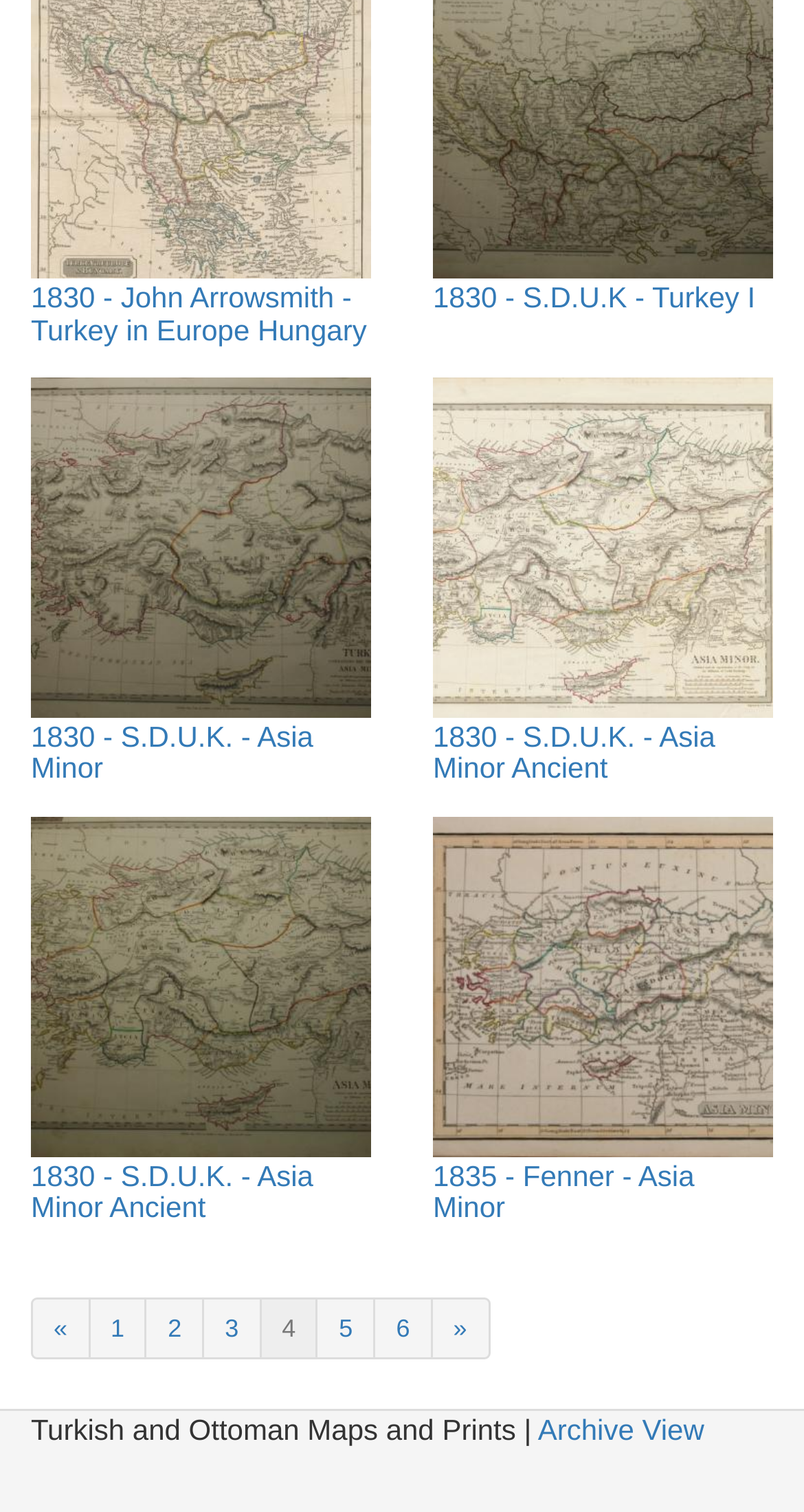Please determine the bounding box coordinates of the element to click in order to execute the following instruction: "View Archive View". The coordinates should be four float numbers between 0 and 1, specified as [left, top, right, bottom].

[0.669, 0.935, 0.876, 0.956]